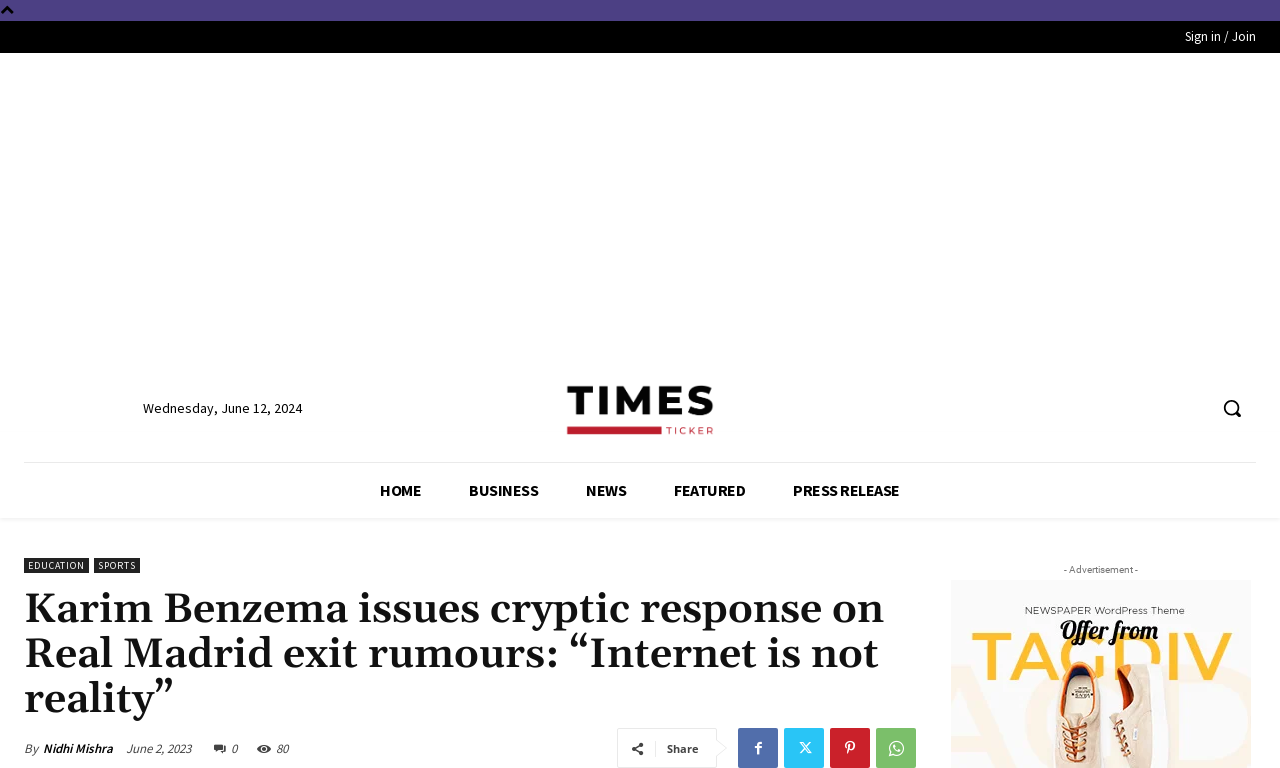Find the bounding box coordinates for the element that must be clicked to complete the instruction: "Go to the home page". The coordinates should be four float numbers between 0 and 1, indicated as [left, top, right, bottom].

[0.278, 0.603, 0.348, 0.674]